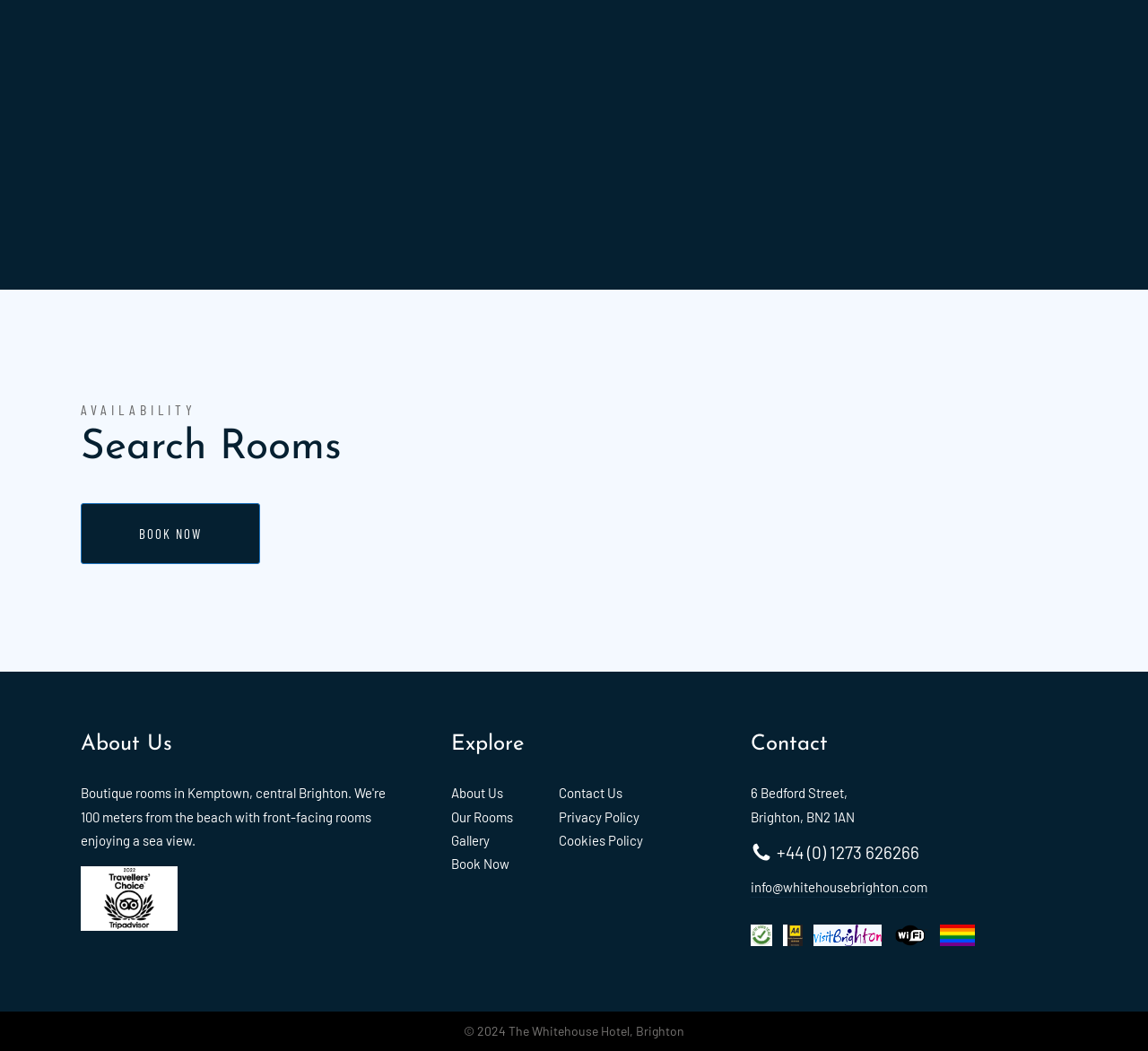Locate the bounding box coordinates of the element that should be clicked to execute the following instruction: "Contact the hotel".

[0.654, 0.797, 0.801, 0.825]